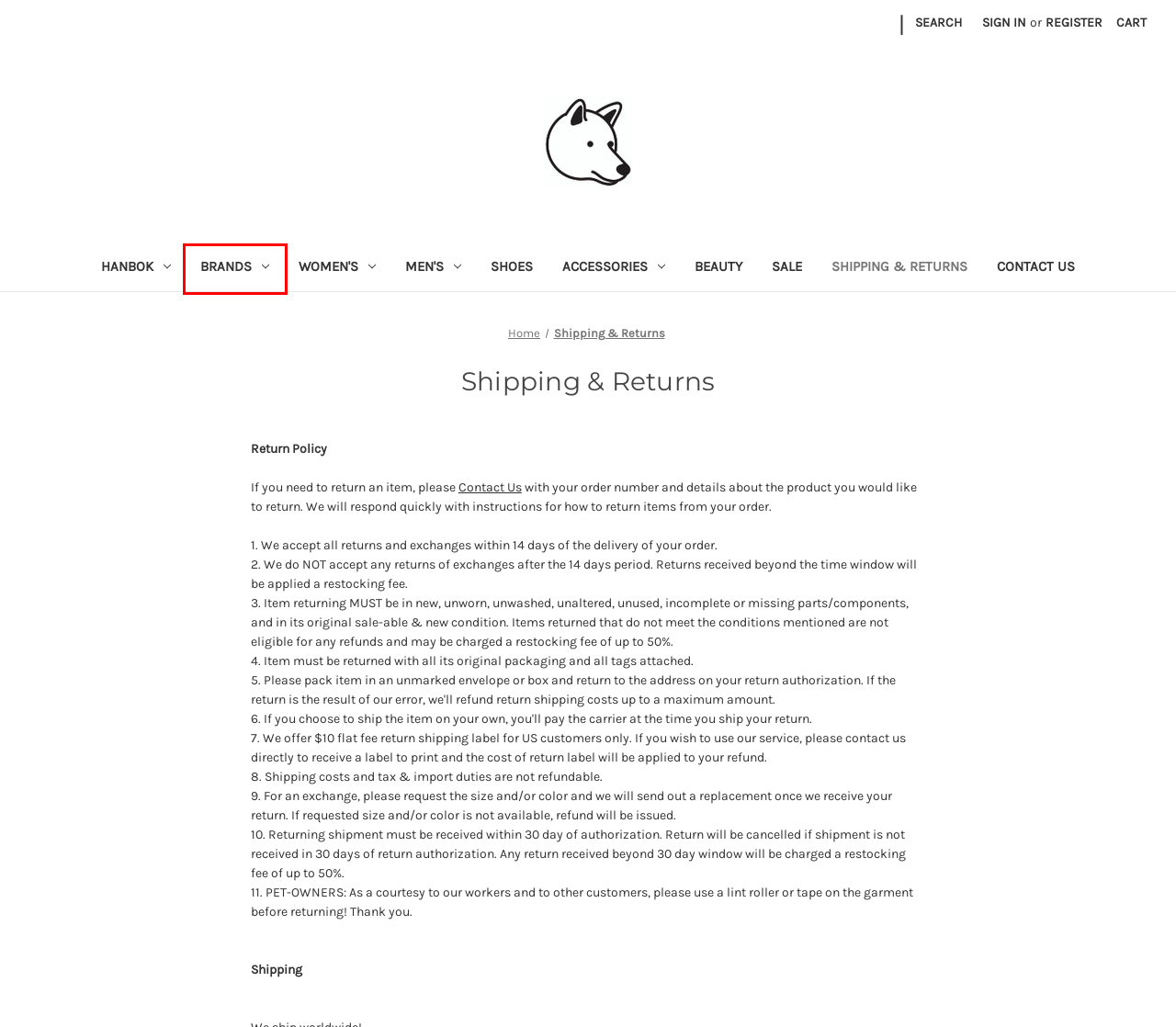You have a screenshot of a webpage where a red bounding box highlights a specific UI element. Identify the description that best matches the resulting webpage after the highlighted element is clicked. The choices are:
A. Shoes - Page 1 - Shop Sara Jane
B. Women's - Page 1 - Shop Sara Jane
C. shopsarajane
D. Accessories - Page 1 - Shop Sara Jane
E. Beauty - Shop Sara Jane
F. Brands - Page 1 - Shop Sara Jane
G. Men's - Page 1 - Shop Sara Jane
H. Hanbok - Shop Sara Jane

F